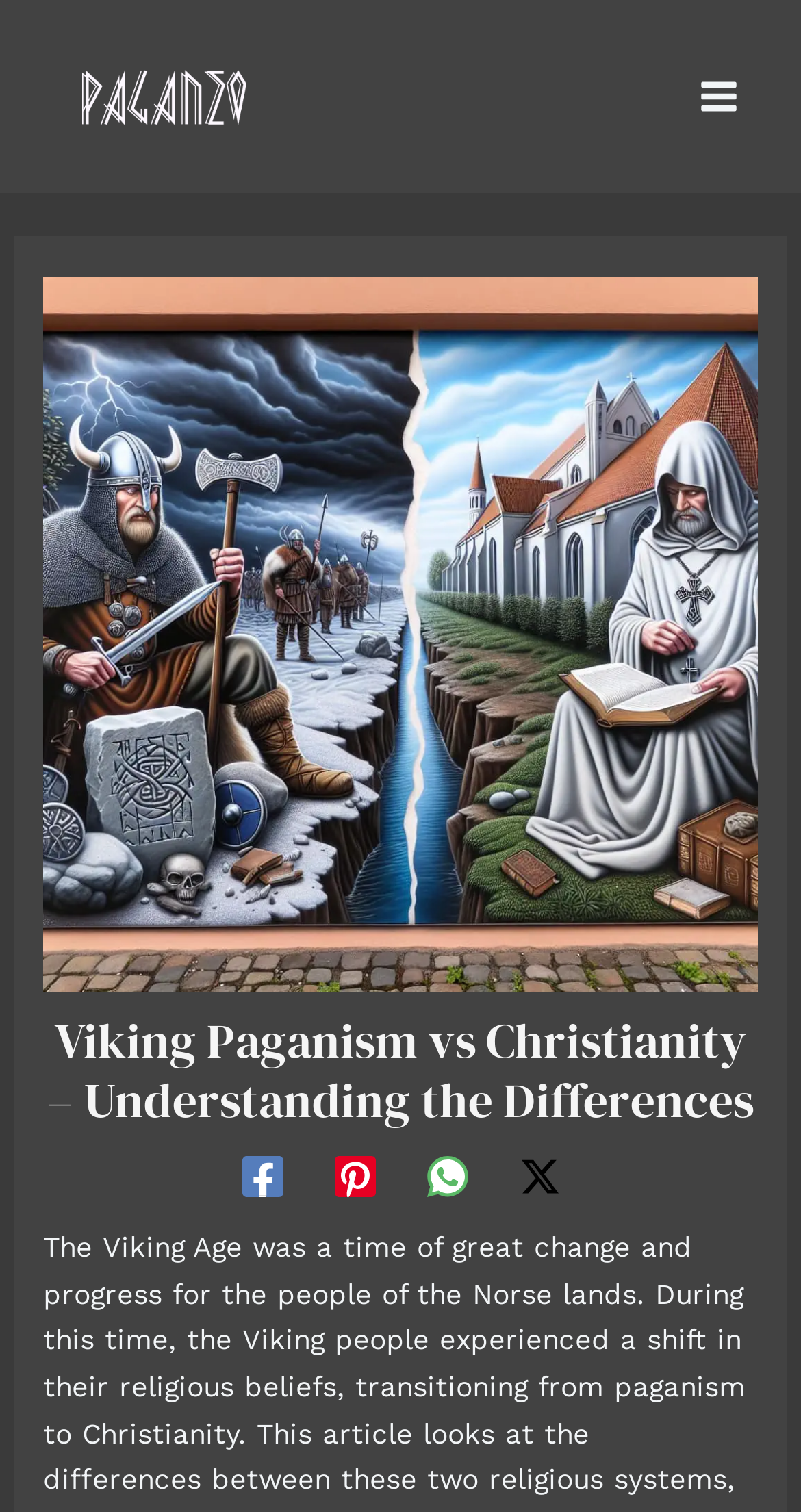What is the primary heading on this webpage?

Viking Paganism vs Christianity – Understanding the Differences